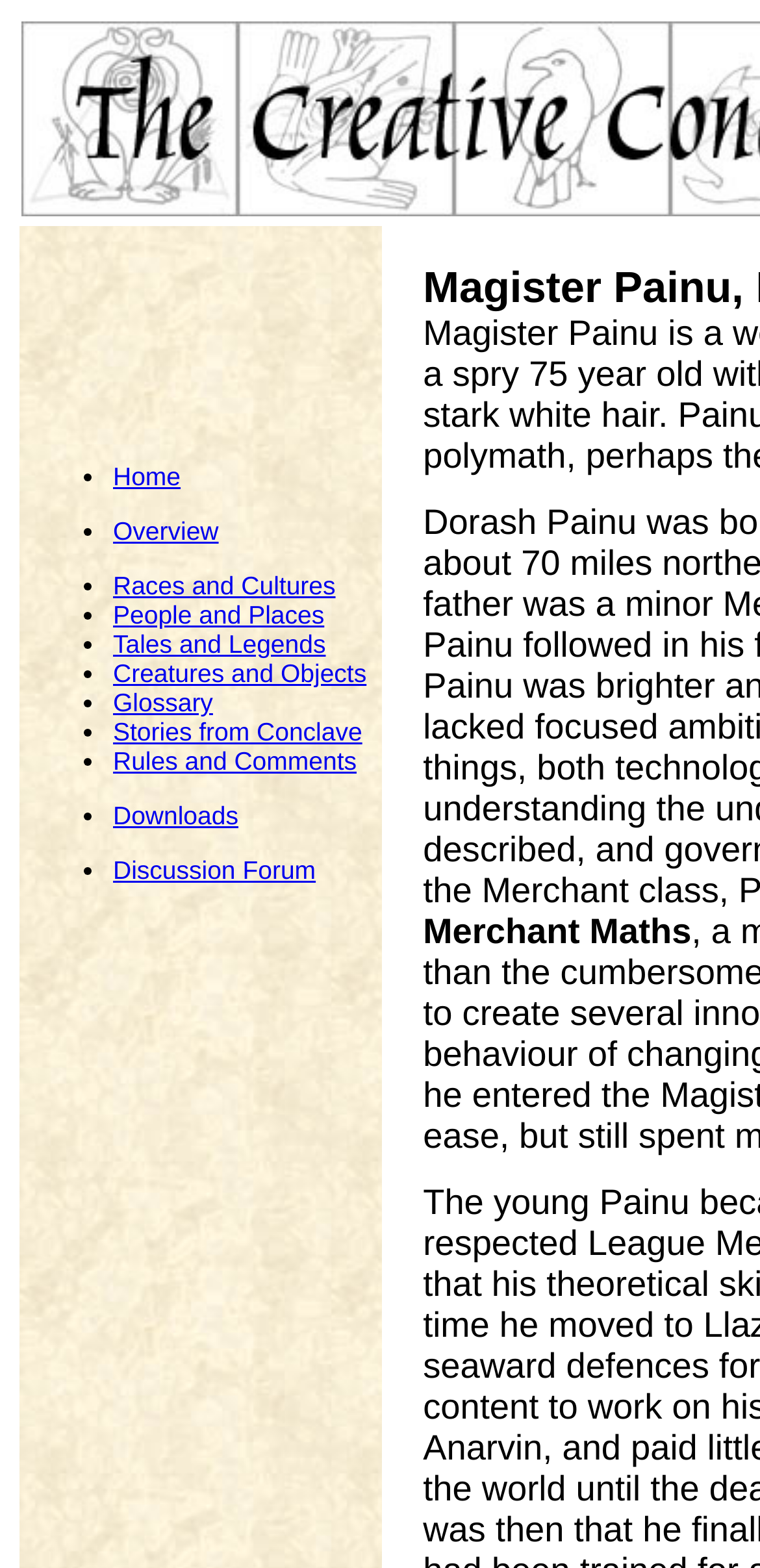With reference to the screenshot, provide a detailed response to the question below:
Is there a link to a glossary?

I searched the navigation menu and found a link labeled 'Glossary', which suggests that there is a glossary available on the website.